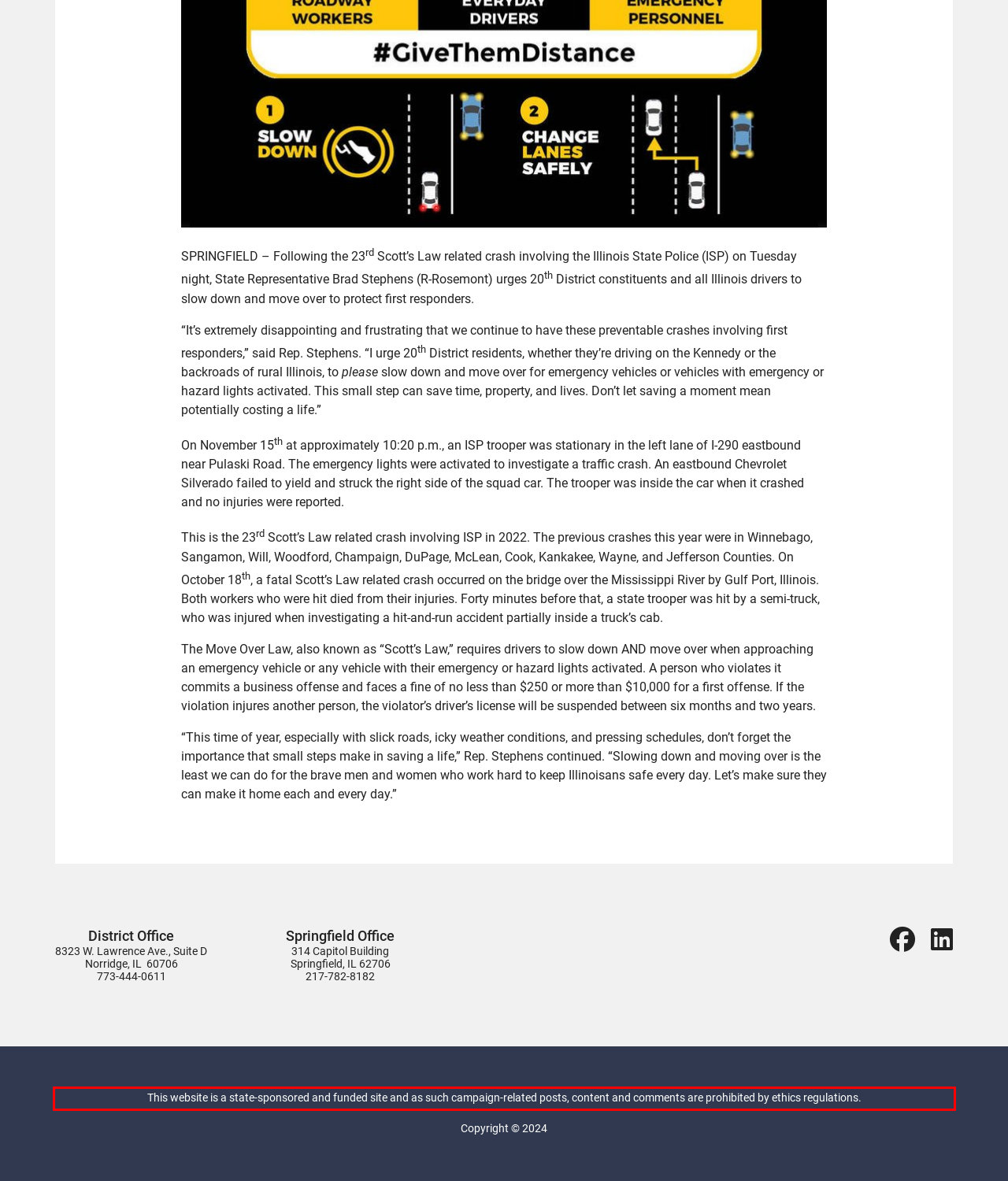Given a webpage screenshot, identify the text inside the red bounding box using OCR and extract it.

This website is a state-sponsored and funded site and as such campaign-related posts, content and comments are prohibited by ethics regulations.